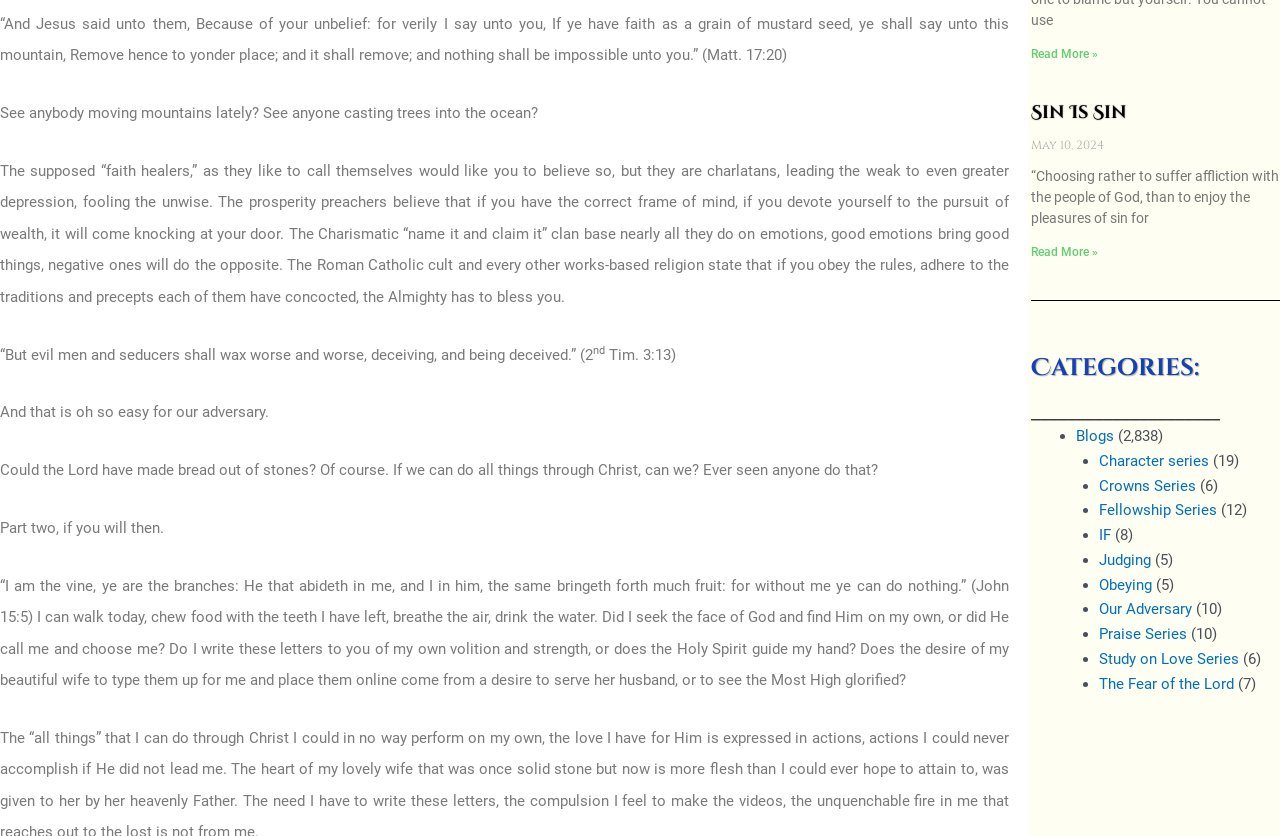Highlight the bounding box of the UI element that corresponds to this description: "Character series".

[0.858, 0.54, 0.944, 0.562]